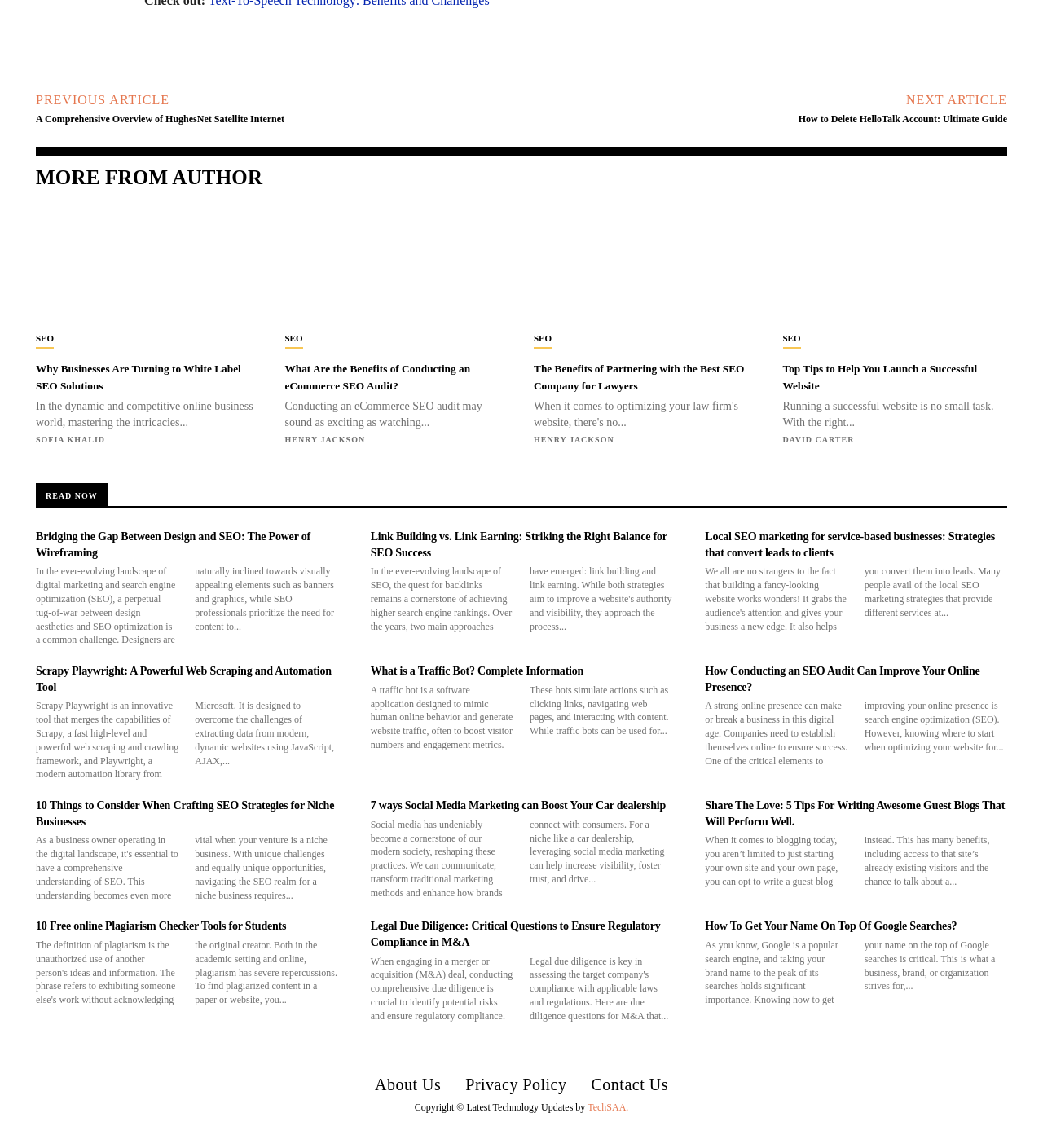Specify the bounding box coordinates of the region I need to click to perform the following instruction: "Visit the 'About Us' page". The coordinates must be four float numbers in the range of 0 to 1, i.e., [left, top, right, bottom].

[0.359, 0.949, 0.423, 0.97]